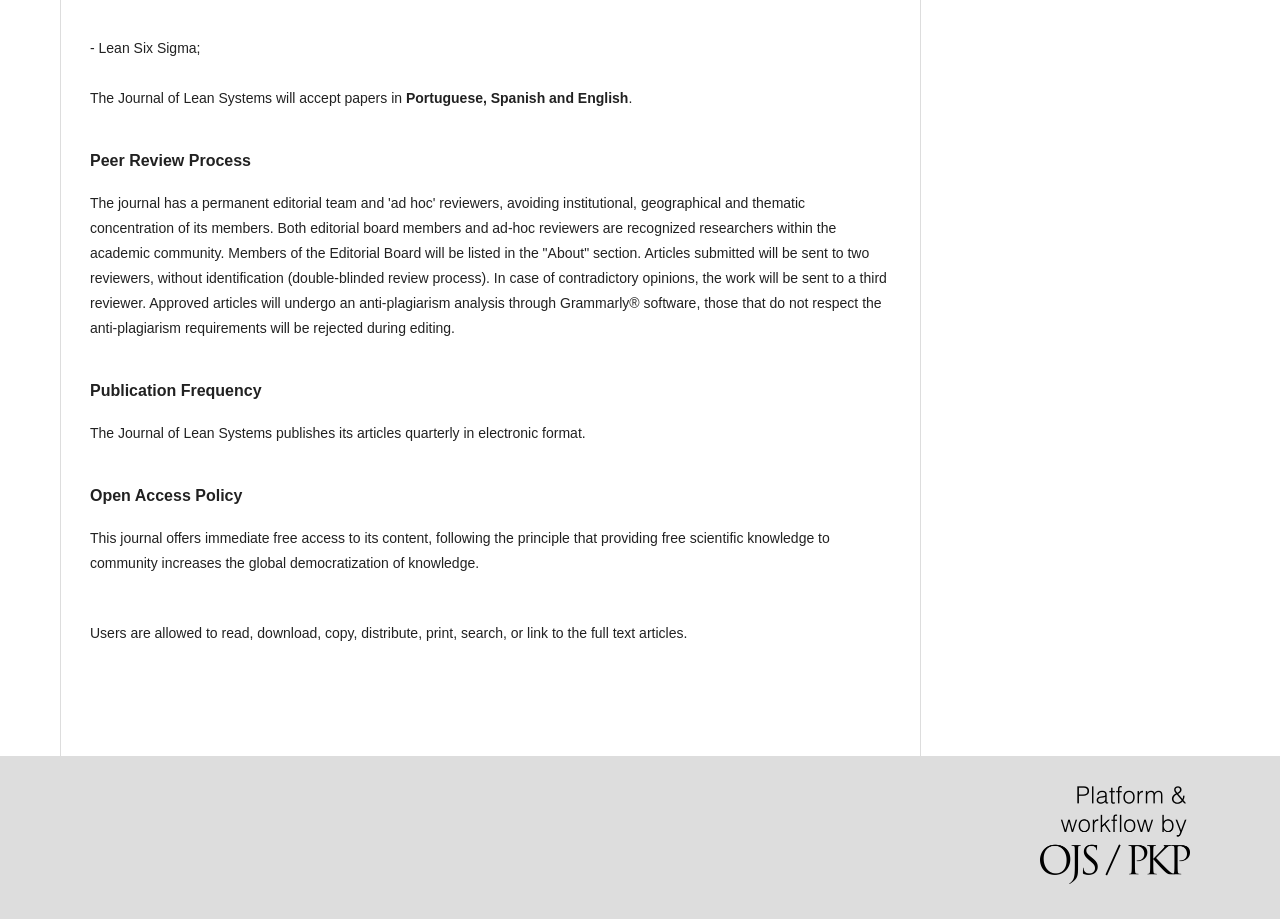What is the purpose of the anti-plagiarism analysis?
Examine the screenshot and reply with a single word or phrase.

To reject articles